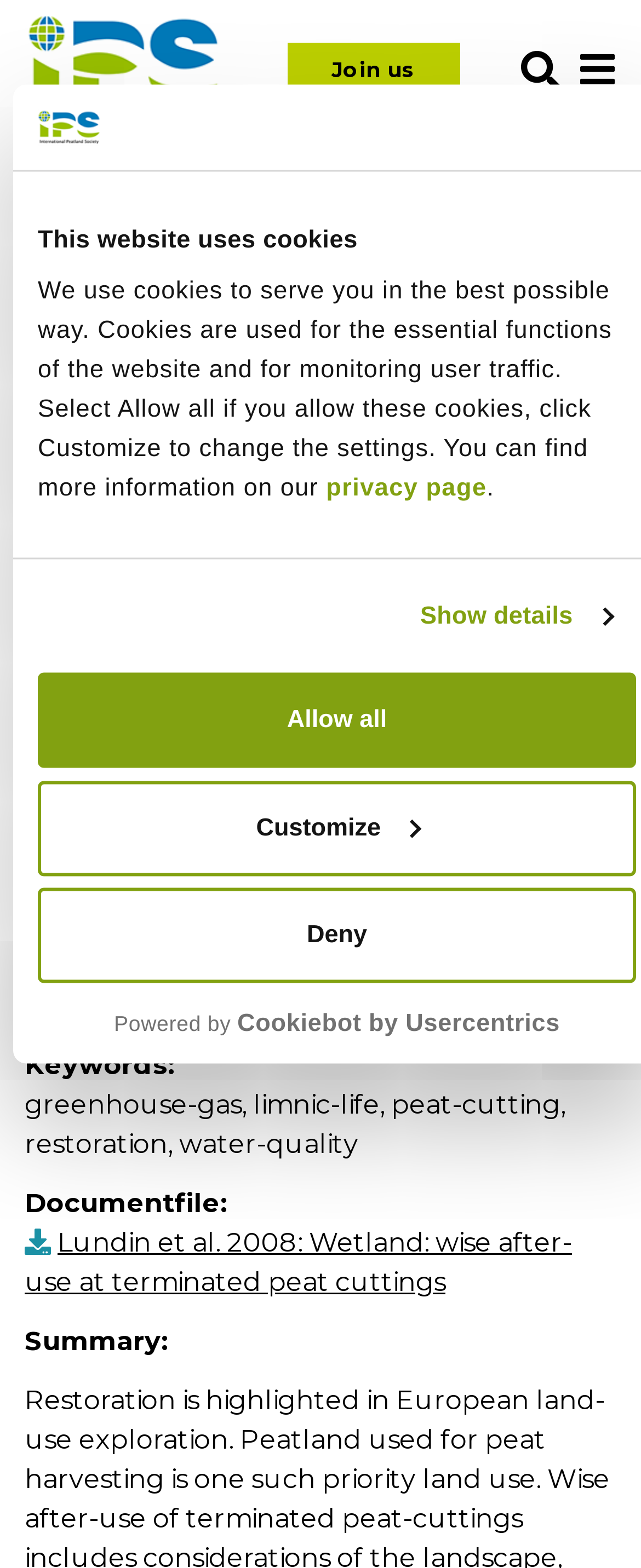Craft a detailed narrative of the webpage's structure and content.

This webpage is about the International Peatland Society, with a focus on restoration and wise after-use of terminated peat cuttings. At the top left corner, there is a logo of the International Peatland Society, accompanied by a link to the organization's website. Below the logo, there is a heading that reads "Wetland: wise after-use at terminated peat cuttings".

On the top right corner, there is a section about cookies, with a heading, a link to the privacy page, and three buttons to manage cookie settings. Below this section, there is a link to the IPS logo, which opens in a new window.

In the main content area, there is a header section that contains the title of the webpage, followed by information about the authors, book title, keywords, and a document file. The authors' names are listed, along with the book title "After Wise Use – The Future of Peatlands, Proceedings of the 13th International Peat Congress: Peatland After-Use". The keywords include "greenhouse-gas", "limnic-life", "peat-cutting", "restoration", and "water-quality". There is also a link to a document file, titled "Lundin et al. 2008: Wetland: wise after-use at terminated peat cuttings".

At the bottom of the page, there is a section with a link to join the International Peatland Society, accompanied by a button with an icon. On the bottom right corner, there is a section with a link to the IPS logo, a static text "Powered by", and another static text "Cookiebot by Usercentrics".